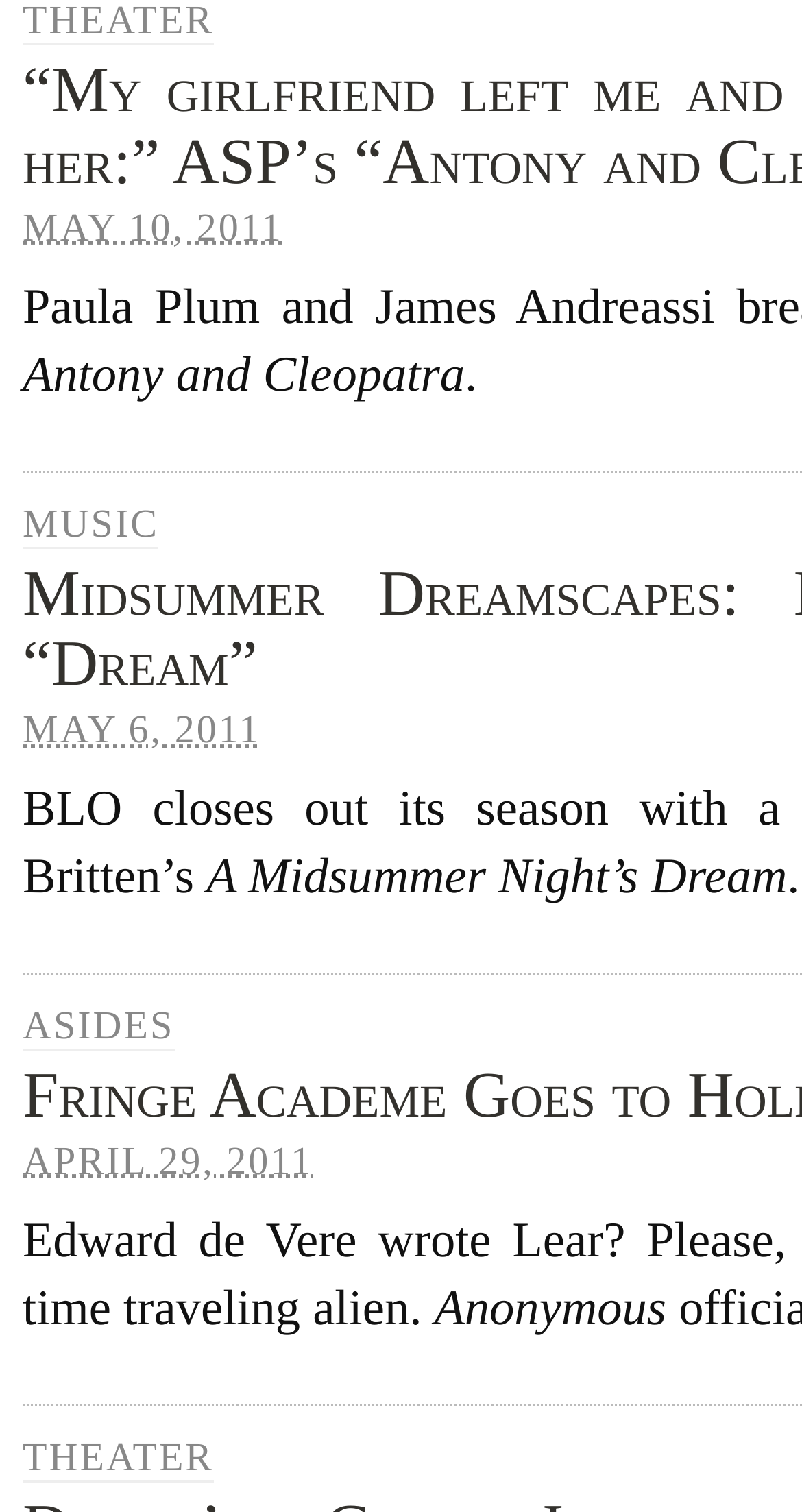Given the element description: "Asides", predict the bounding box coordinates of the UI element it refers to, using four float numbers between 0 and 1, i.e., [left, top, right, bottom].

[0.028, 0.665, 0.217, 0.694]